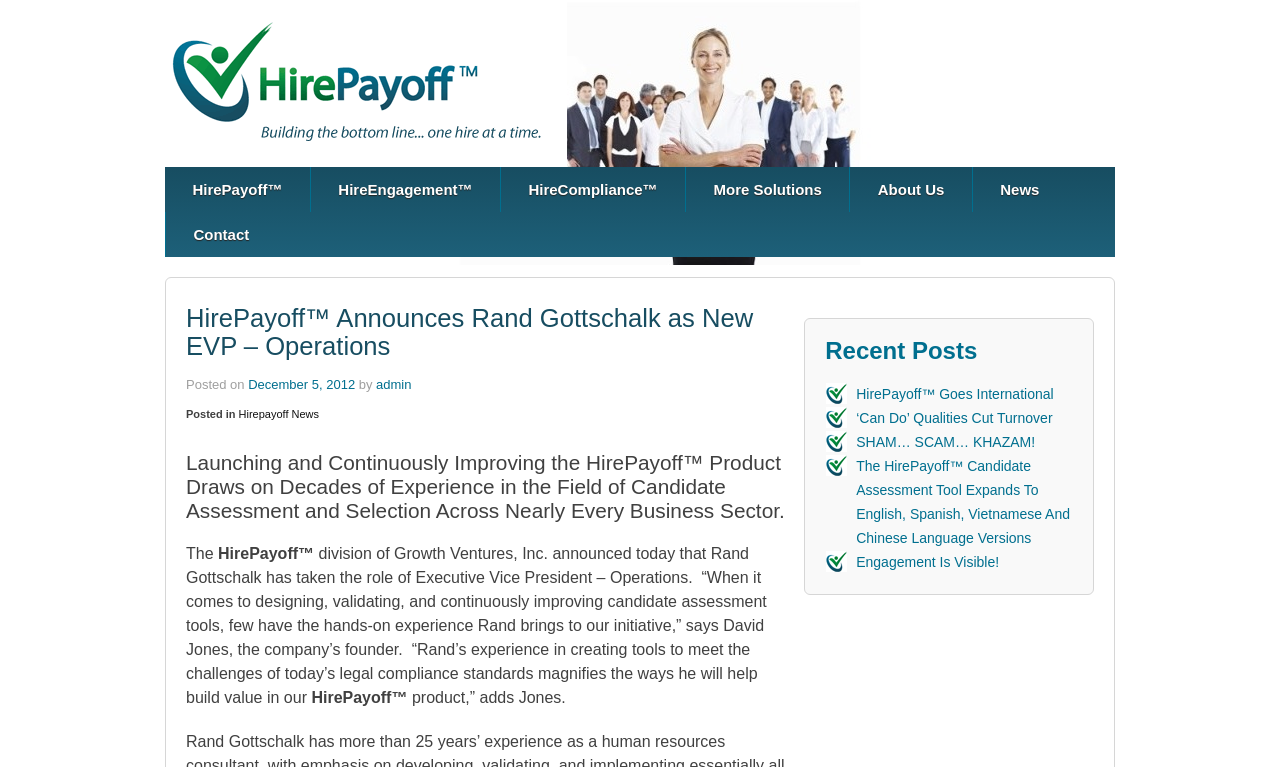Please extract the primary headline from the webpage.

HirePayoff™ Announces Rand Gottschalk as New EVP – Operations